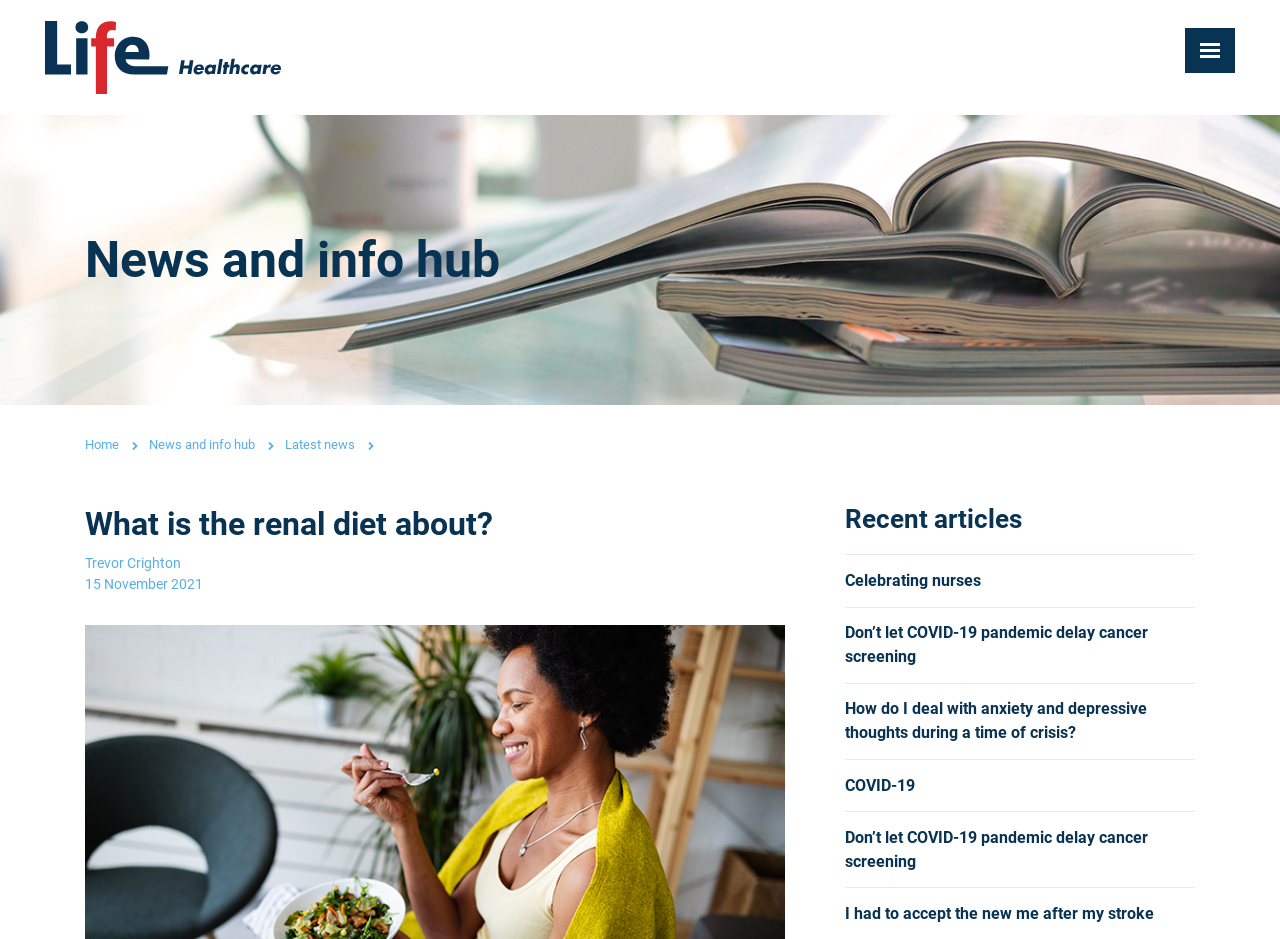What is the name of the website?
Could you give a comprehensive explanation in response to this question?

The name of the website can be found at the top left corner of the webpage, where the logo 'Life Healthcare' is located.